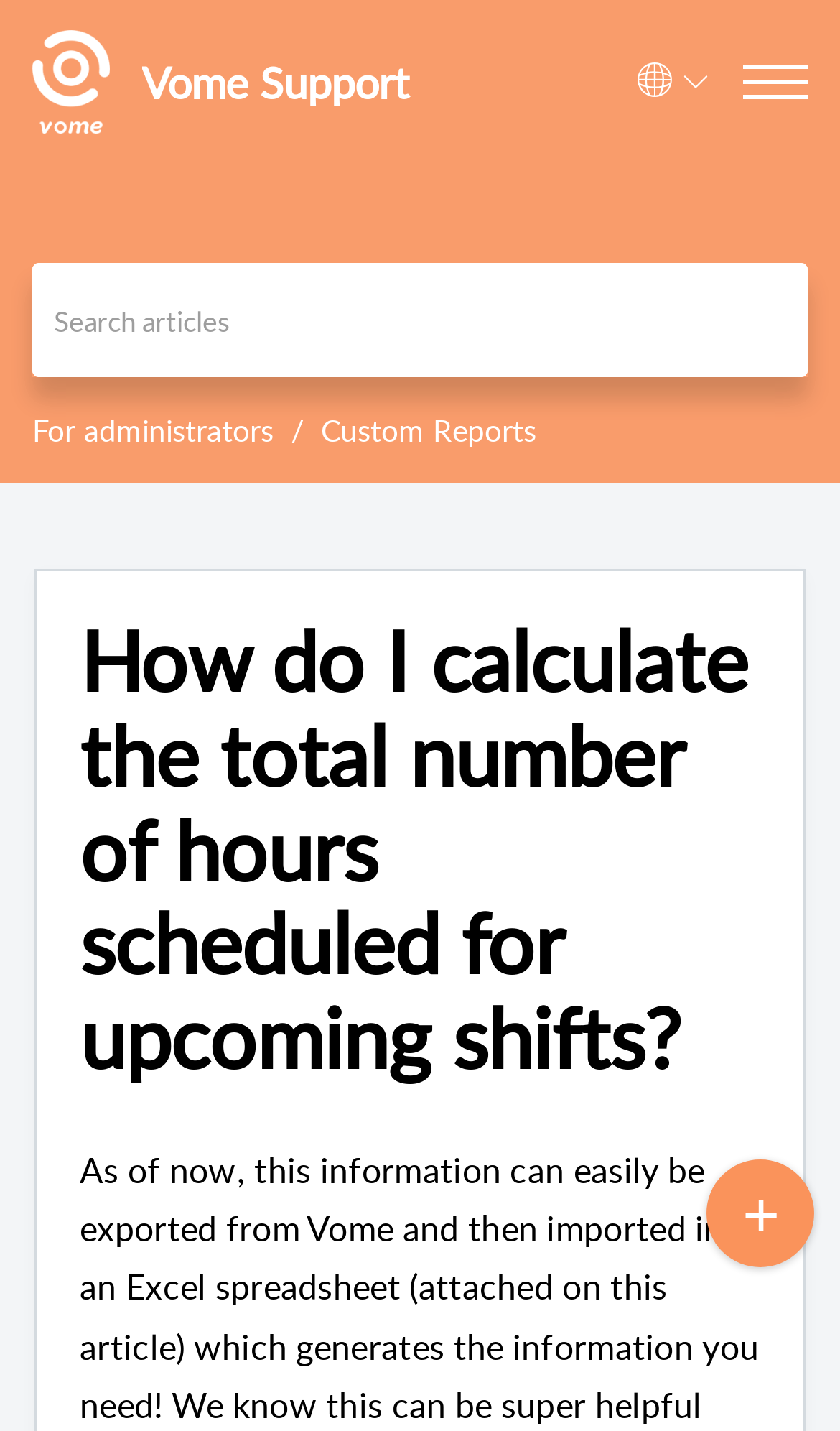What is the navigation section called?
Could you answer the question in a detailed manner, providing as much information as possible?

I found a navigation section with the name 'Breadcrumb', which is a common navigation pattern used to show the user's current location within a website.